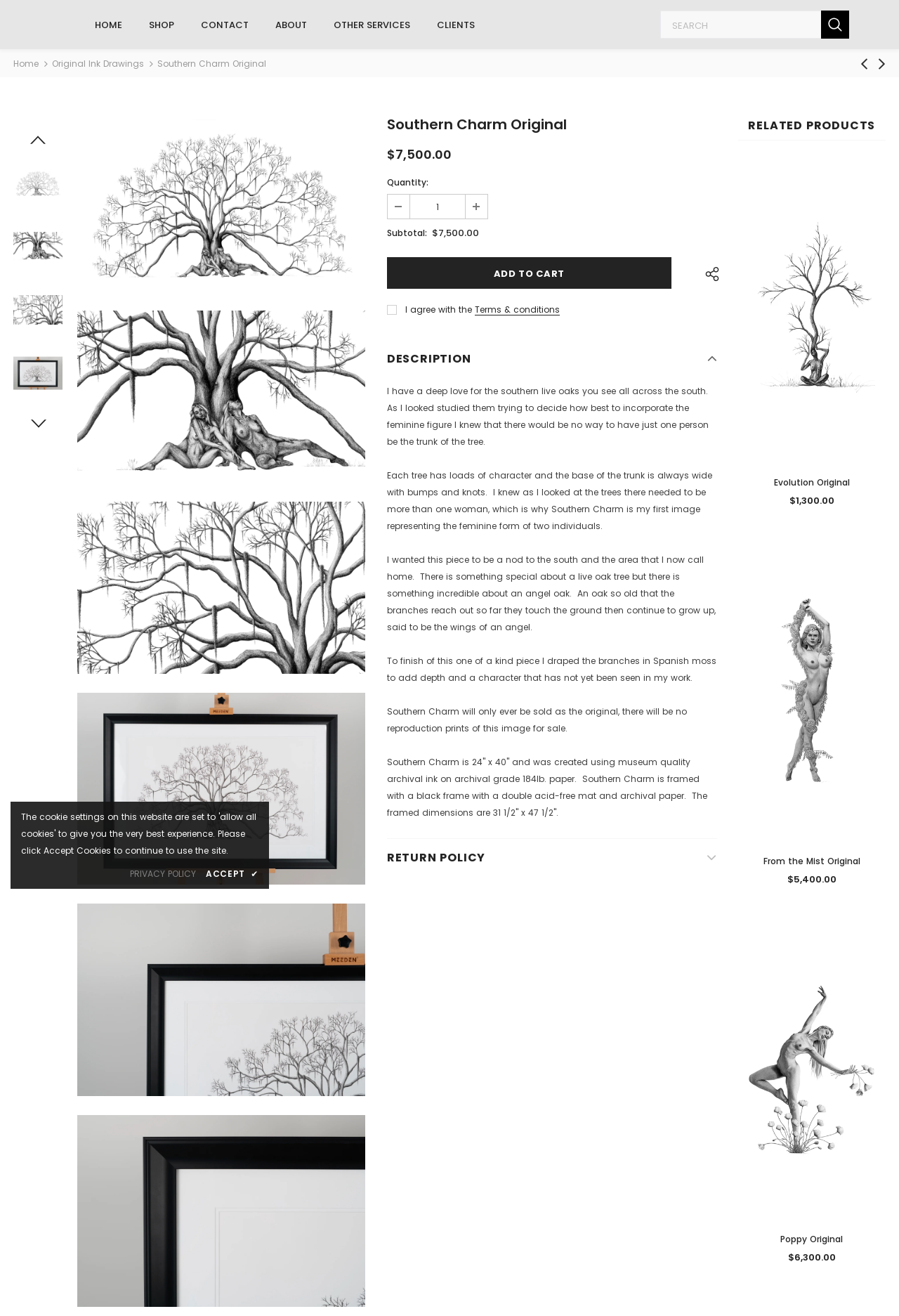Determine the bounding box coordinates for the region that must be clicked to execute the following instruction: "Click the Norlys Lighting brand logo".

None